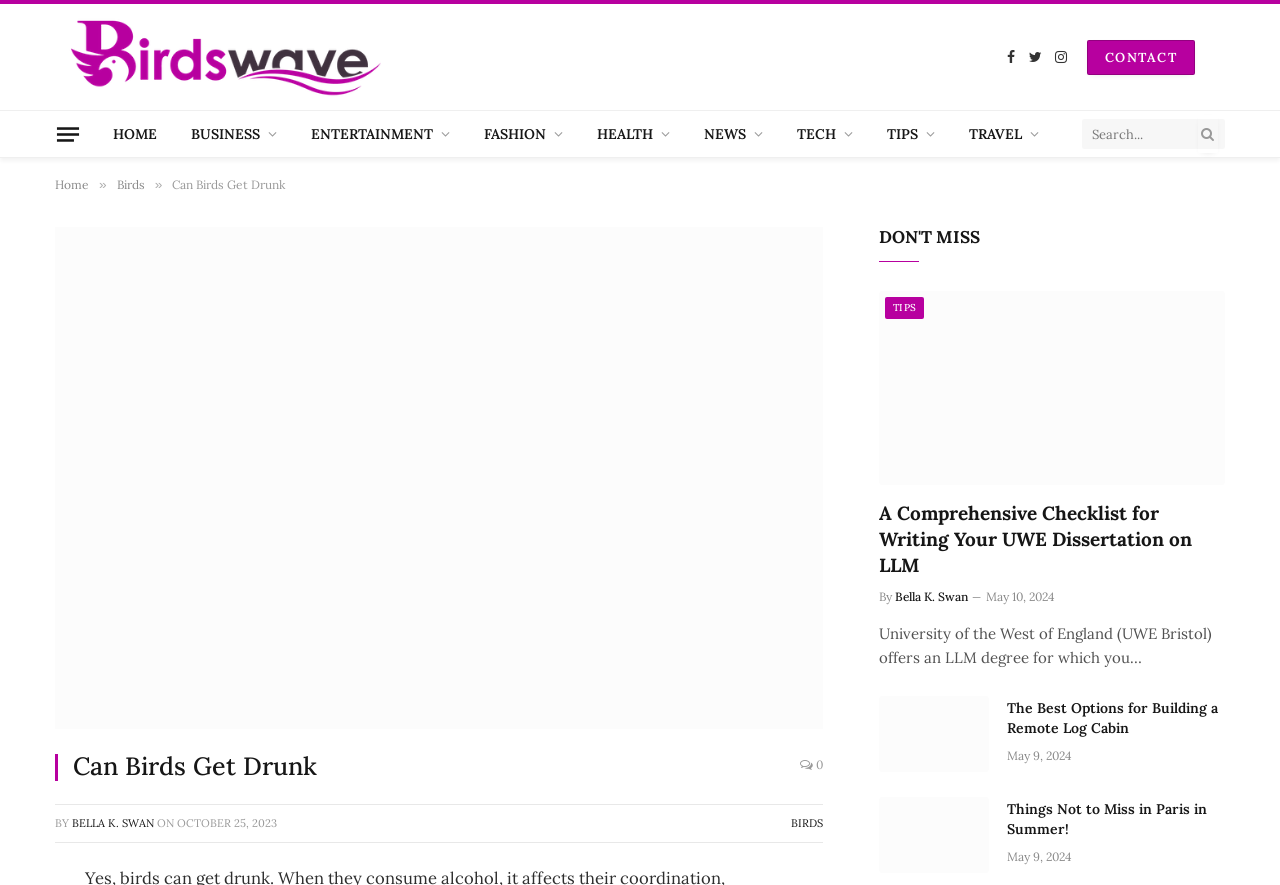What is the category of the link 'BIRDS'?
Based on the content of the image, thoroughly explain and answer the question.

I found the category by looking at the link 'BIRDS' which is located below the article section with the heading 'Can Birds Get Drunk'. The link is categorized under 'Birds'.